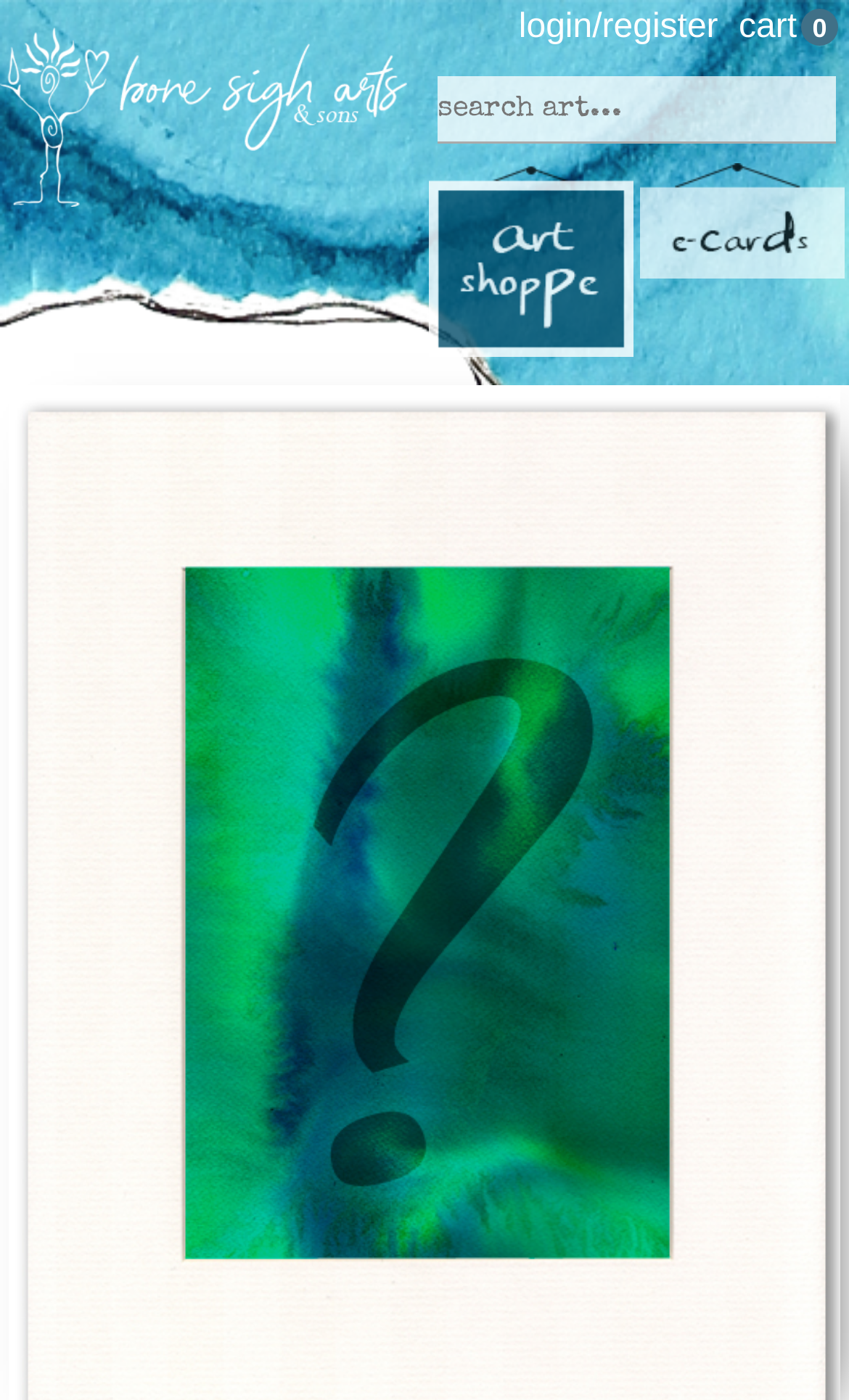Please examine the image and answer the question with a detailed explanation:
Is the search textbox required?

I checked the properties of the search textbox and saw that the 'required' attribute is set to 'False', indicating that it is not a required field.